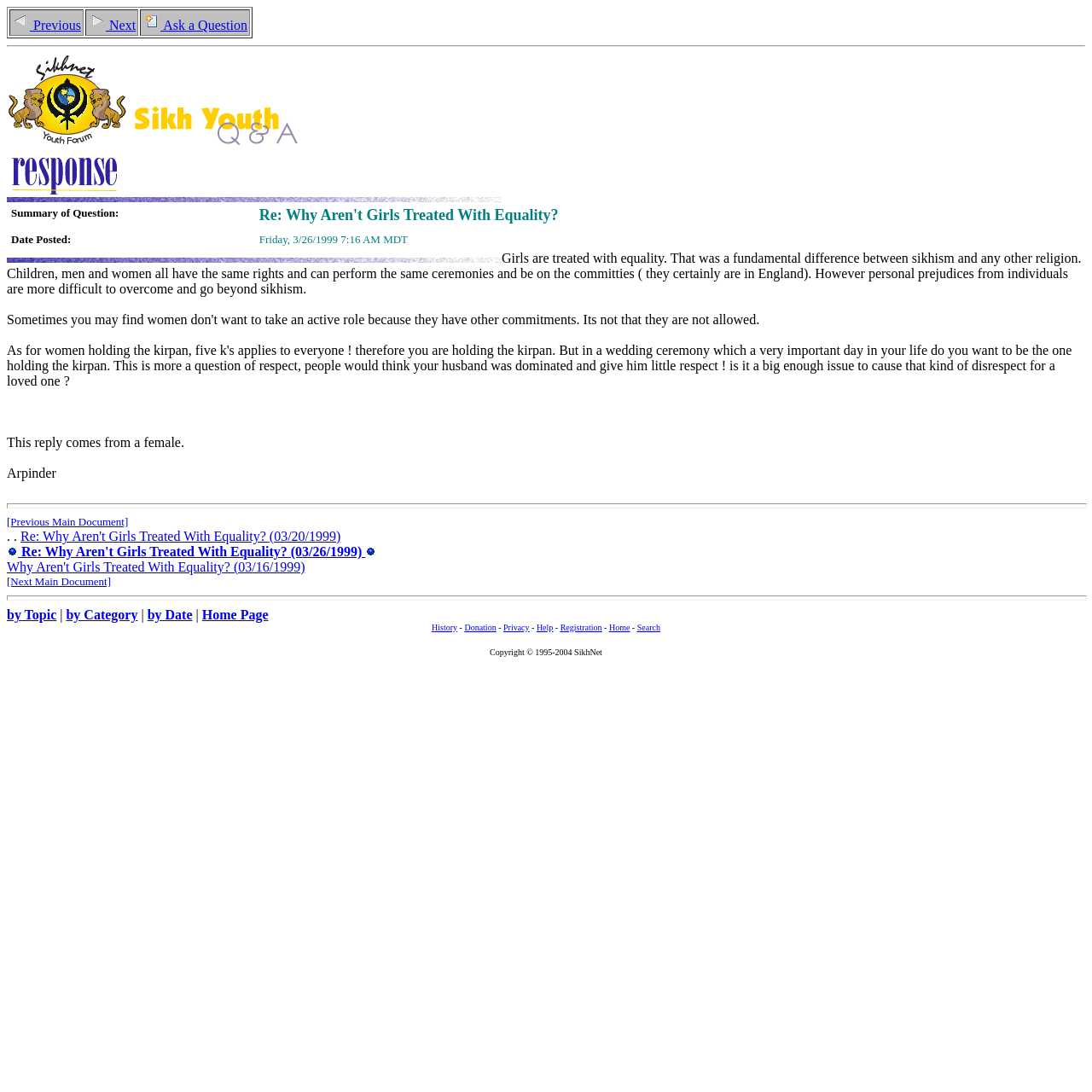What are the navigation options available?
Based on the image, answer the question in a detailed manner.

The navigation options available can be found at the top of the page, where there are links to 'Previous', 'Next', 'Ask a Question', and other options. Additionally, there are links to 'by Topic', 'by Category', 'by Date', and other options at the bottom of the page.